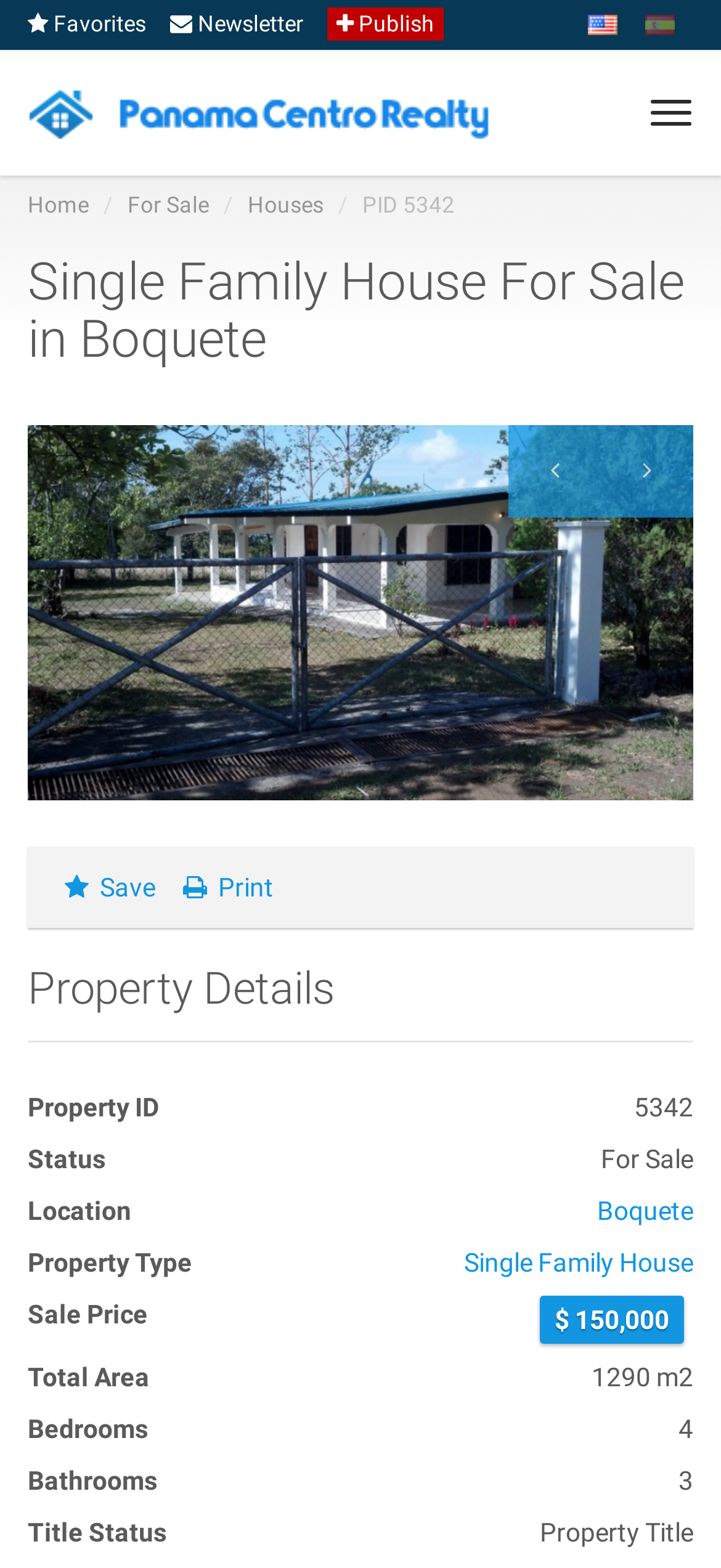Analyze and describe the webpage in a detailed narrative.

This webpage is about a single-family house for sale in Boquete, Panama. At the top, there are several links and icons, including "Favorites", "Newsletter", "Publish", and language options "US" and "ES", each accompanied by a small flag icon. Below these, there is a button to toggle navigation and a link to "Panama Centro Realty" with a logo image.

The main content of the page is divided into two sections. The first section has a heading "Single Family House For Sale in Boquete" and a link to save or print the property details. Below this, there is a table or list of property details, including the property ID, status, location, property type, sale price, total area, number of bedrooms, number of bathrooms, and title status. Each detail has a term and a corresponding description or value.

The property details section takes up most of the page, with each detail listed in a clear and organized manner. The sale price is listed as $150,000, and the total area is 1290 m2. There are 3 bedrooms and 3 bathrooms. The title status is listed as "Property Title". Overall, the page provides a detailed description of the property for sale.